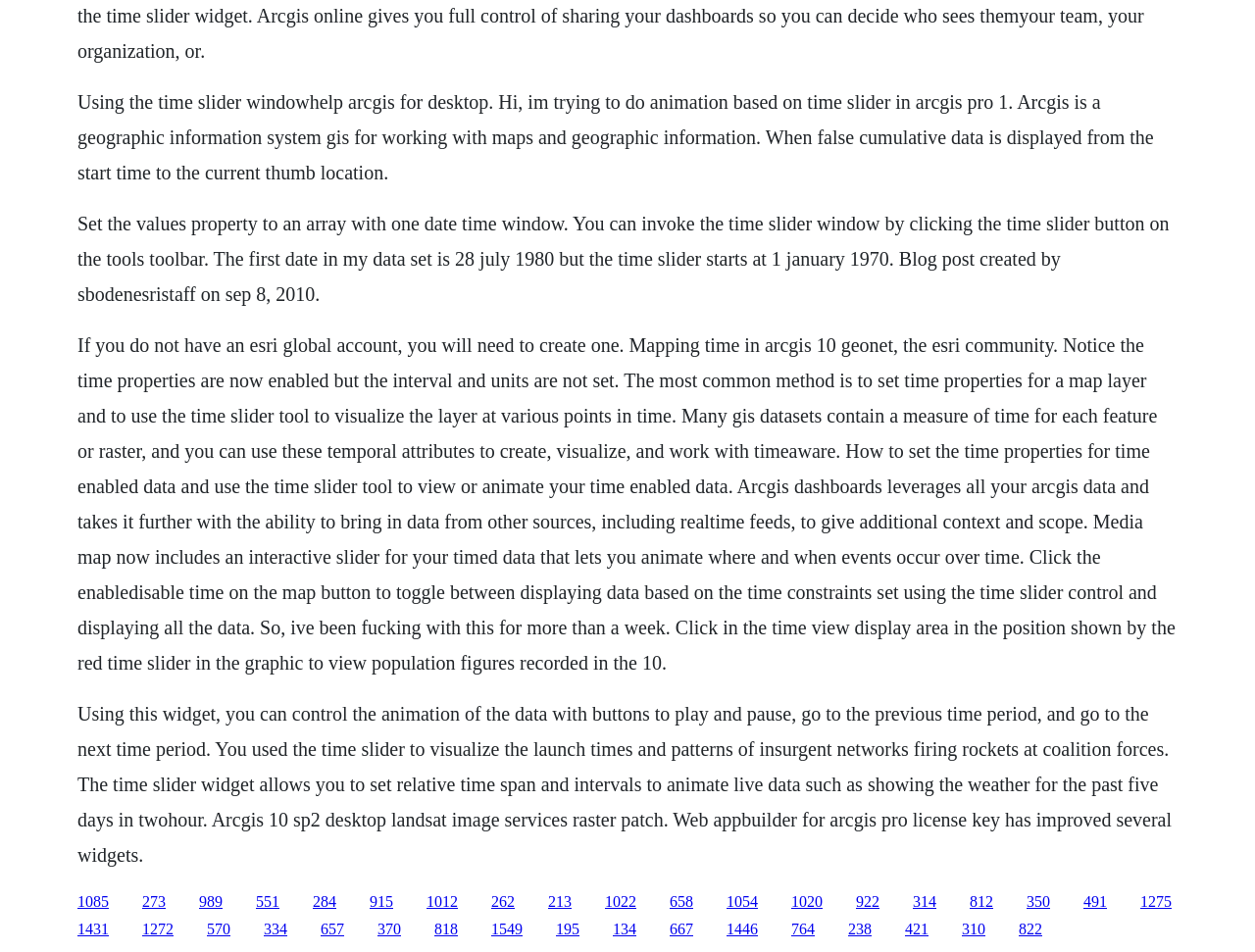Determine the bounding box coordinates of the element that should be clicked to execute the following command: "Click the enabledisable time on the map button".

[0.062, 0.351, 0.937, 0.707]